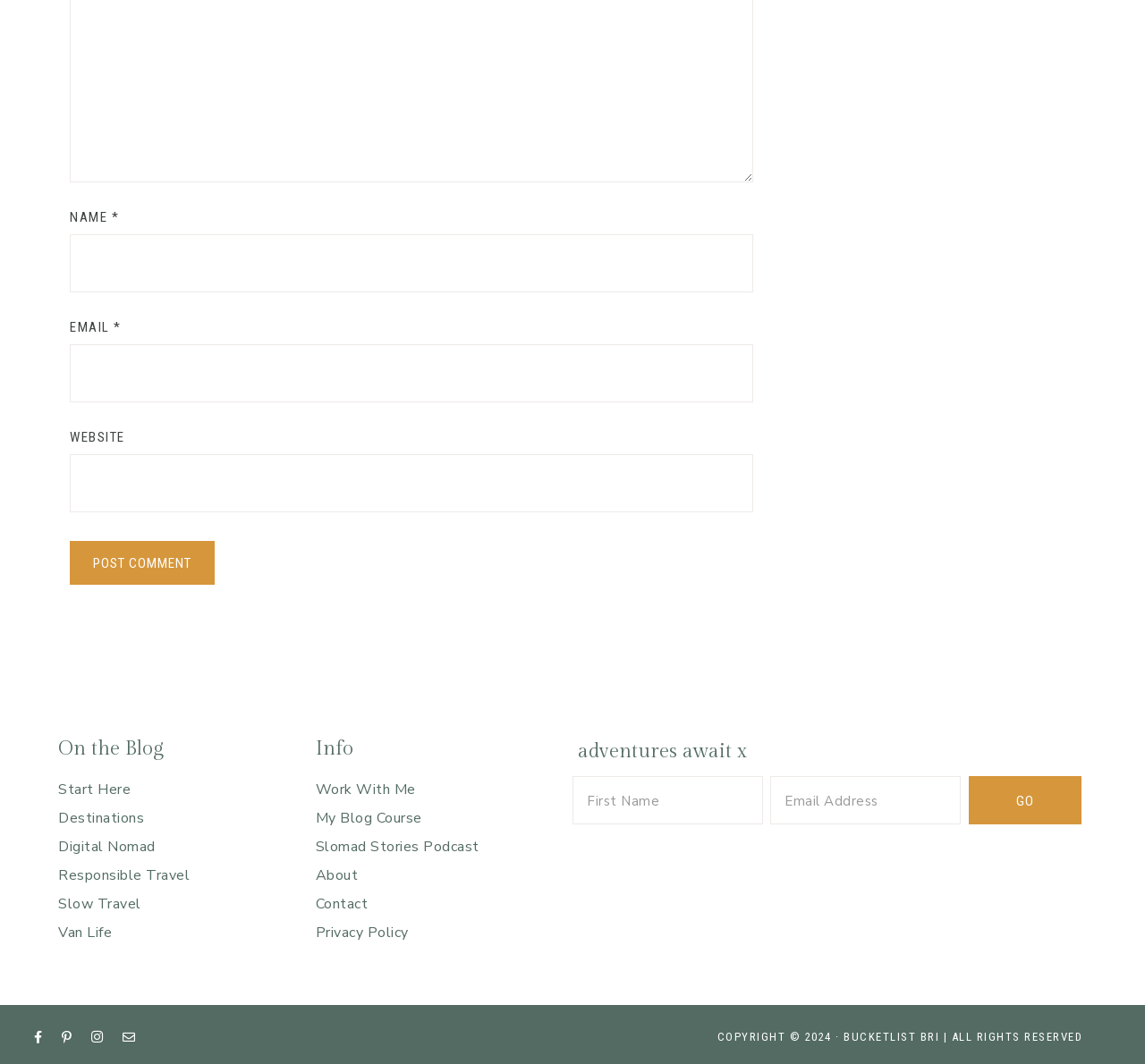Bounding box coordinates should be in the format (top-left x, top-left y, bottom-right x, bottom-right y) and all values should be floating point numbers between 0 and 1. Determine the bounding box coordinate for the UI element described as: parent_node: EMAIL * aria-describedby="email-notes" name="email"

[0.061, 0.323, 0.658, 0.378]